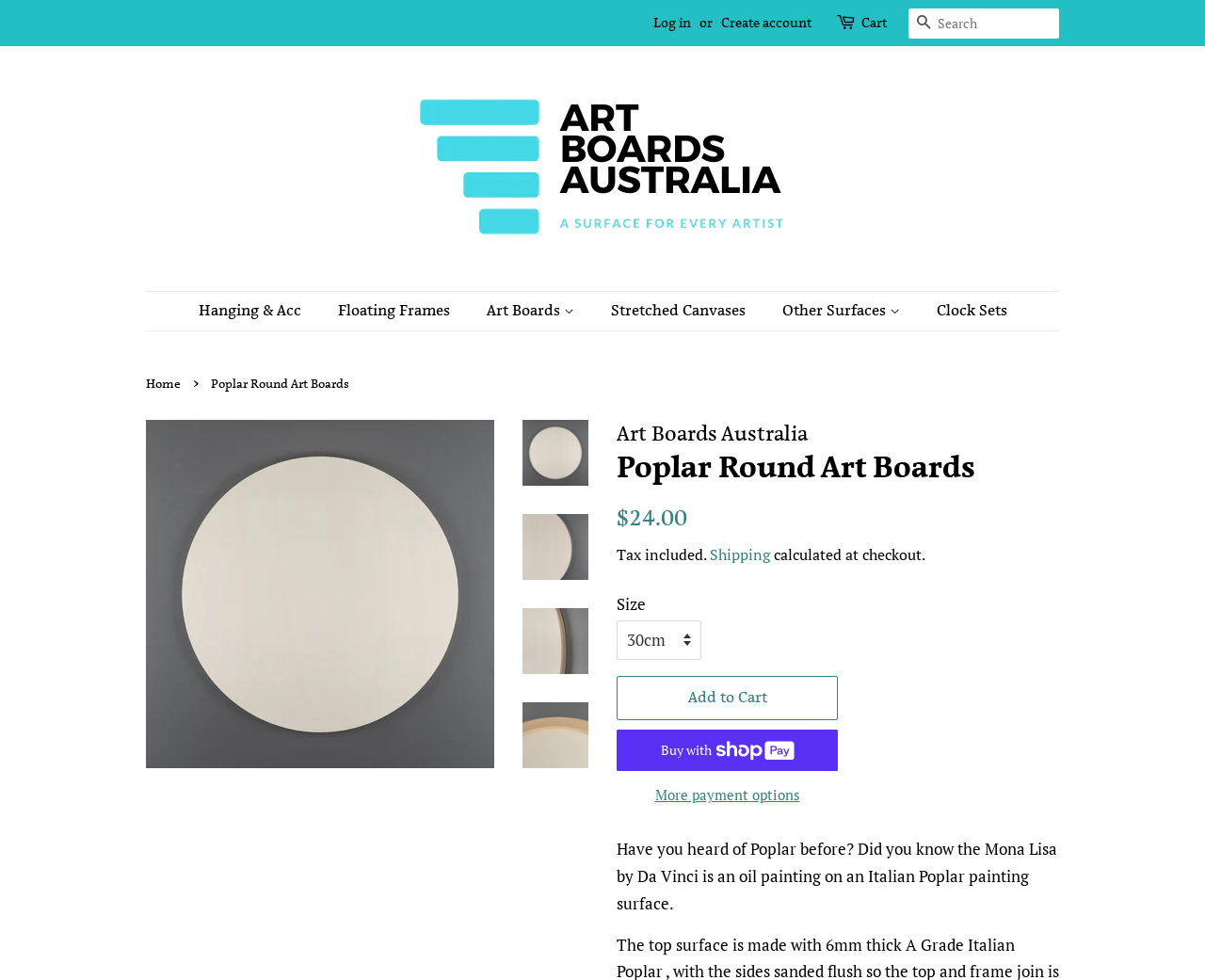What type of art boards are featured on this page?
Provide a short answer using one word or a brief phrase based on the image.

Poplar Round Art Boards